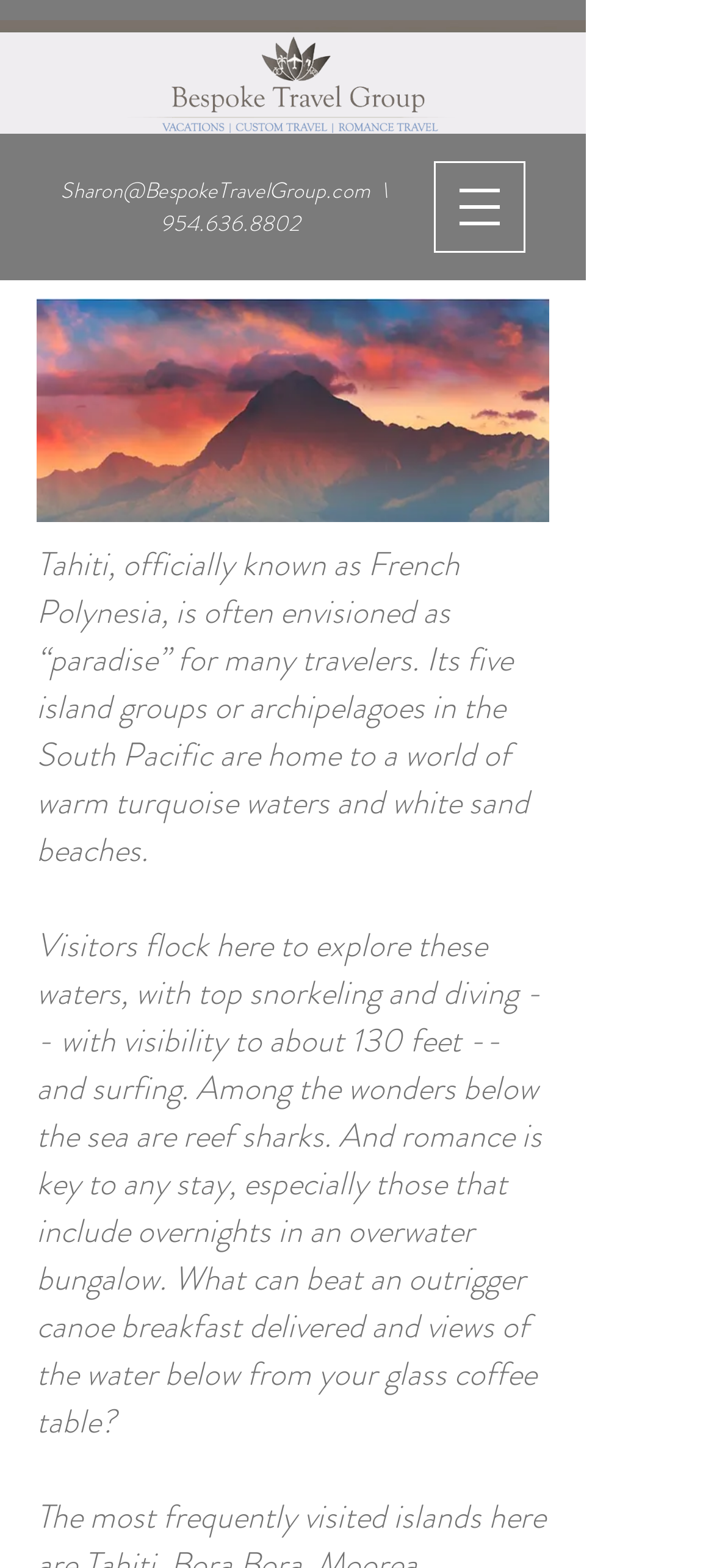What is the name of the travel group?
Using the image, give a concise answer in the form of a single word or short phrase.

Bespoke Travel Group